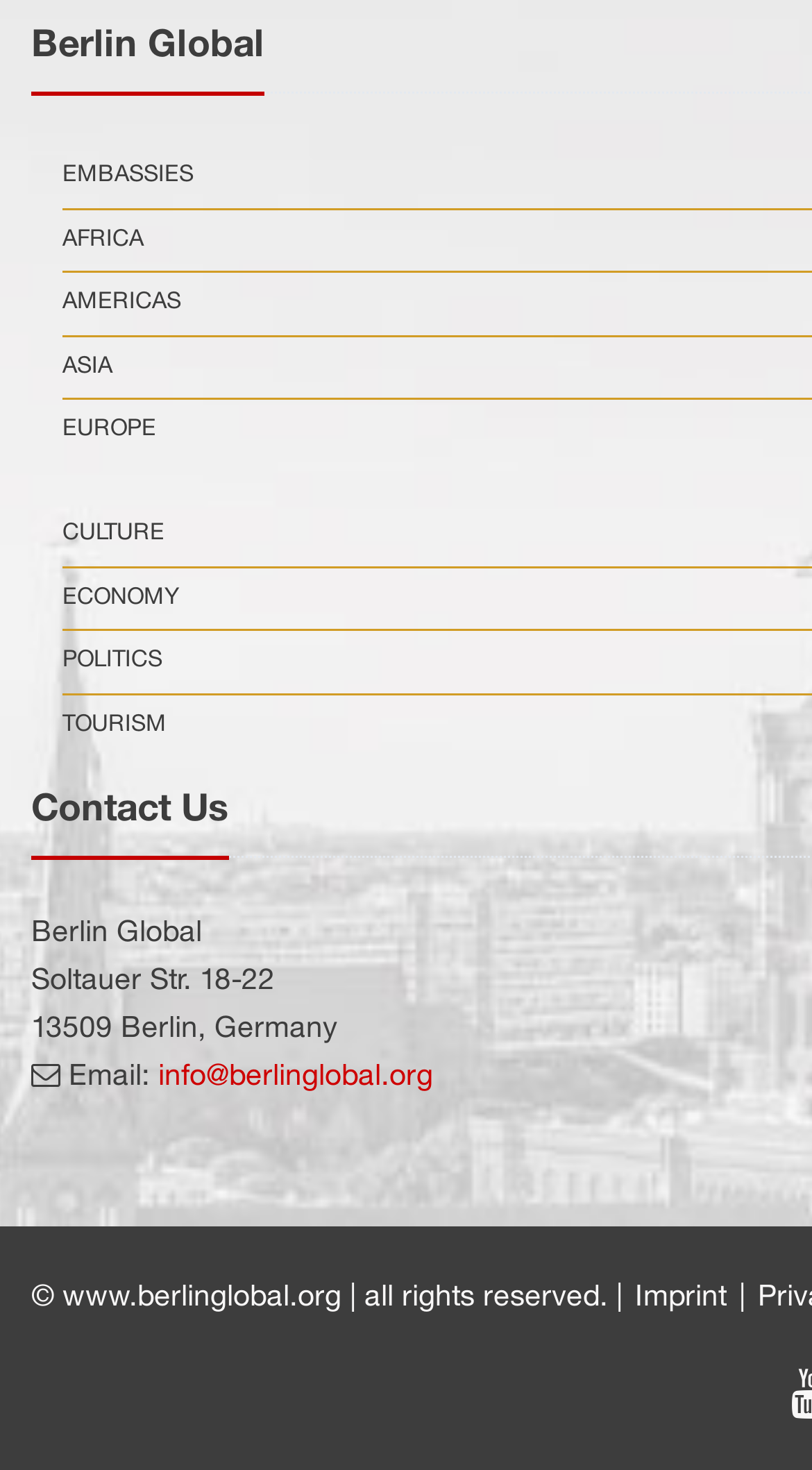Identify the bounding box coordinates of the section to be clicked to complete the task described by the following instruction: "Go to Loro Piana - Rare Walk project". The coordinates should be four float numbers between 0 and 1, formatted as [left, top, right, bottom].

None